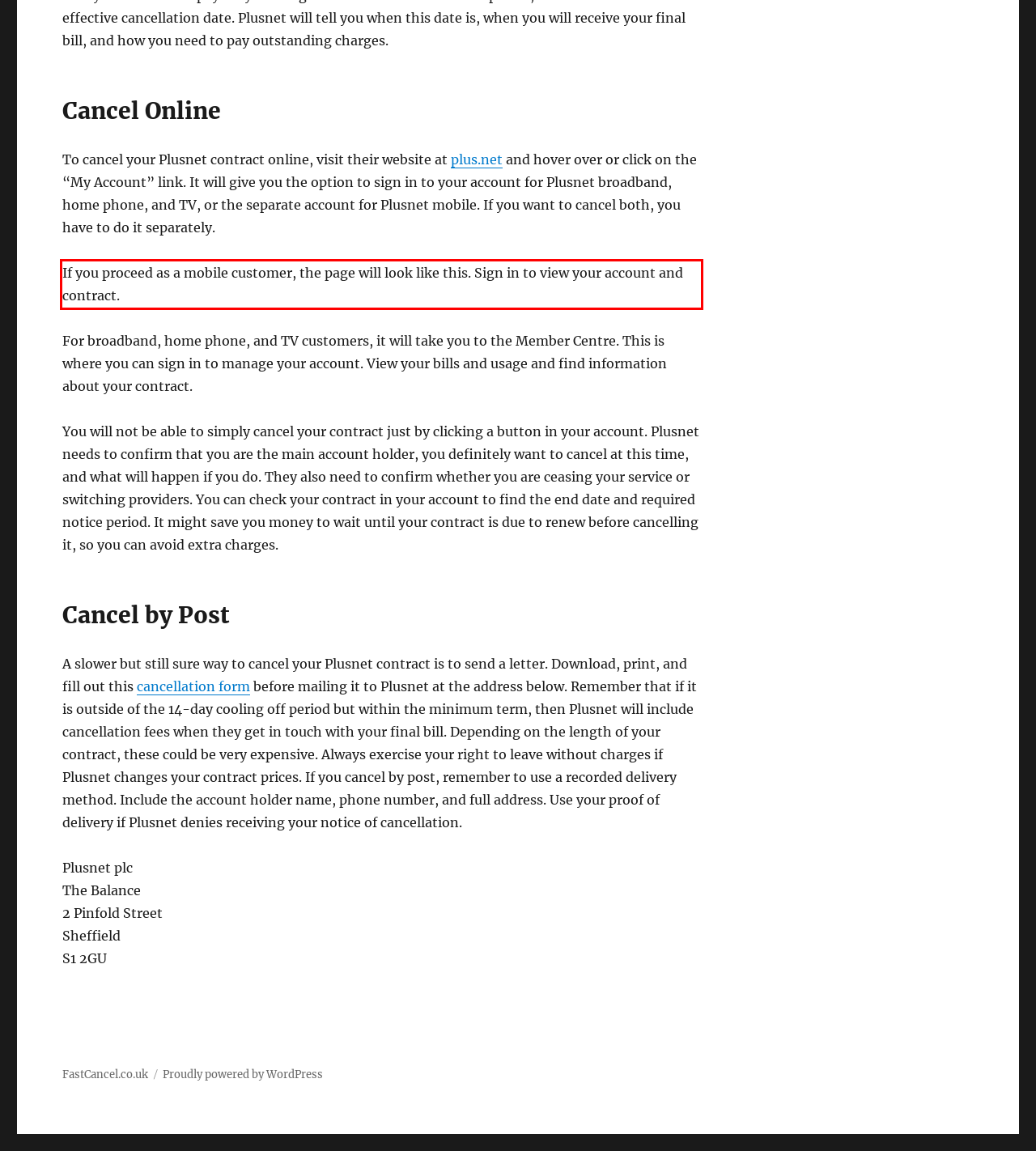Identify and extract the text within the red rectangle in the screenshot of the webpage.

If you proceed as a mobile customer, the page will look like this. Sign in to view your account and contract.